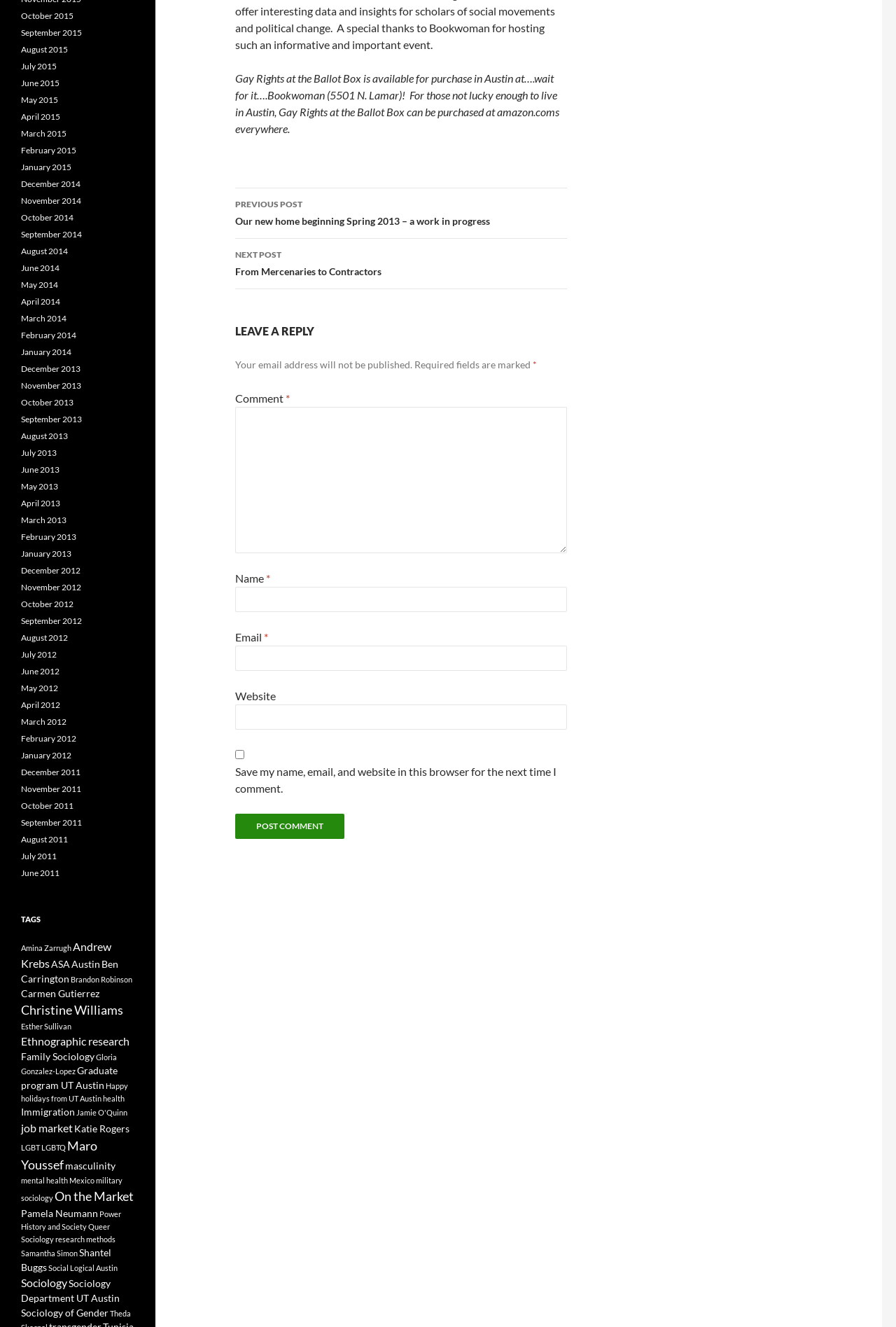Find the bounding box coordinates for the area that should be clicked to accomplish the instruction: "Share this entry on Facebook".

None